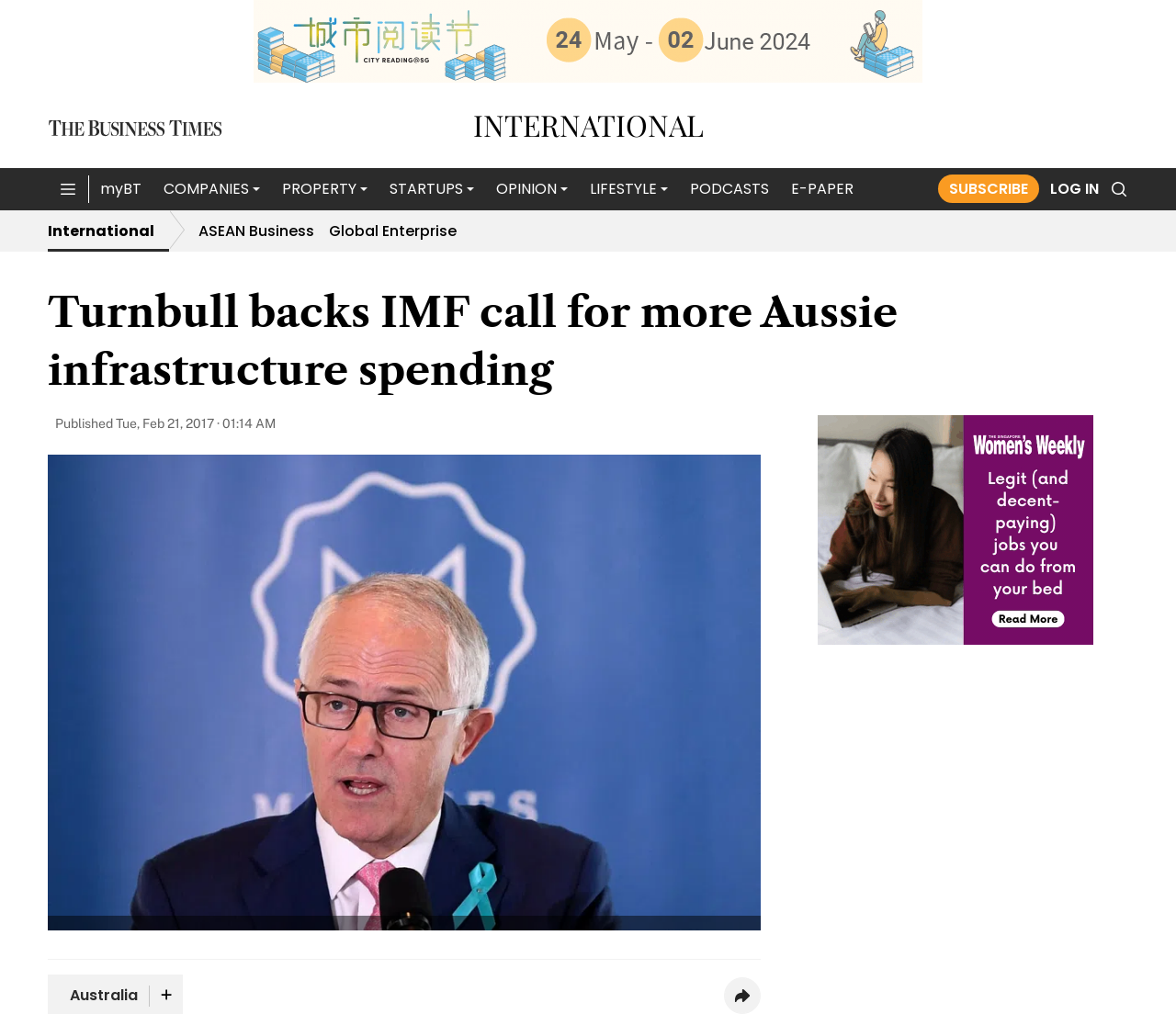What is the category of the current article?
Based on the visual information, provide a detailed and comprehensive answer.

I determined the category of the current article by looking at the heading 'INTERNATIONAL' and the breadcrumbs section which includes links to 'ASEAN Business' and 'Global Enterprise', indicating that the current article belongs to the International category.